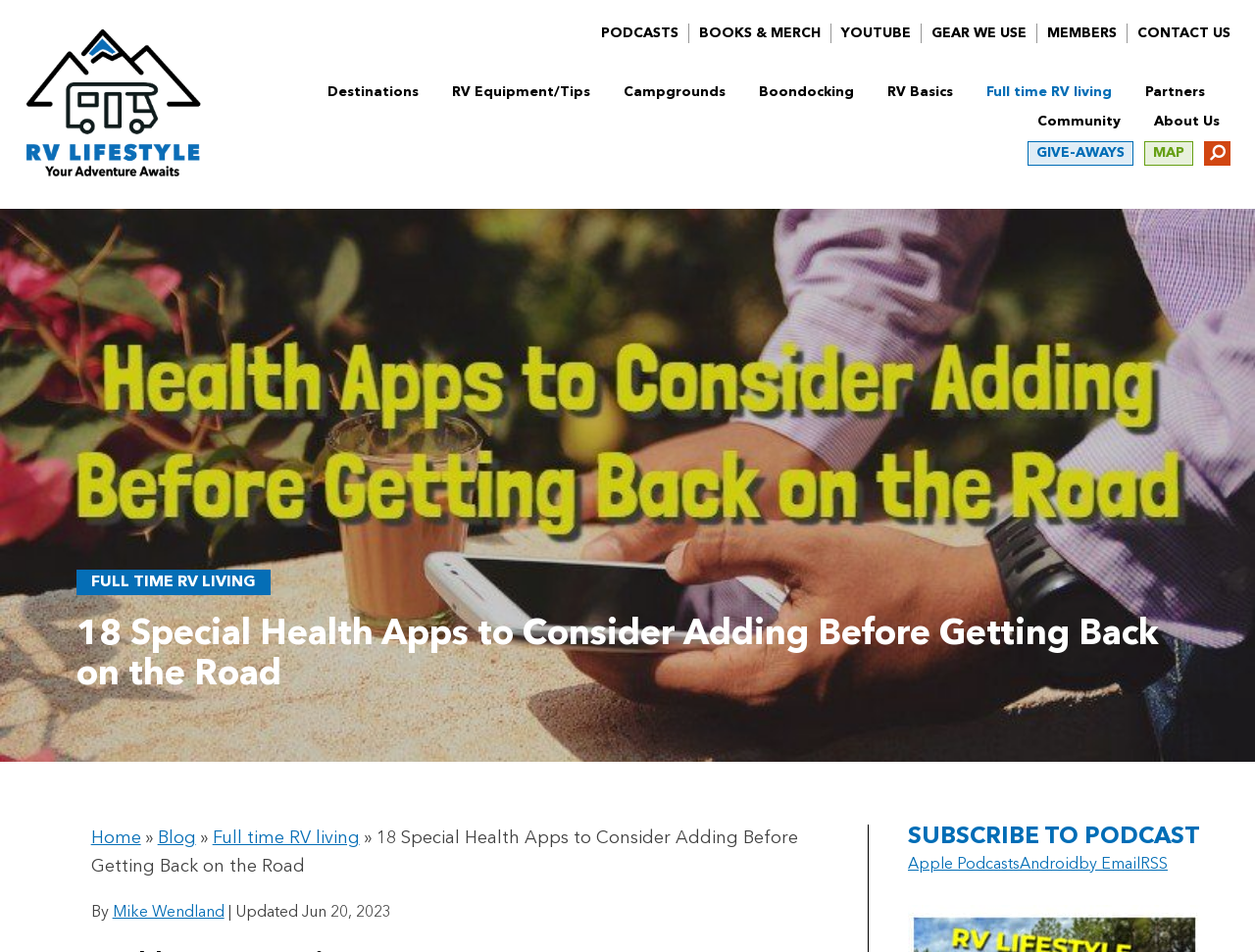Using the element description provided, determine the bounding box coordinates in the format (top-left x, top-left y, bottom-right x, bottom-right y). Ensure that all values are floating point numbers between 0 and 1. Element description: About Us

[0.92, 0.12, 0.972, 0.135]